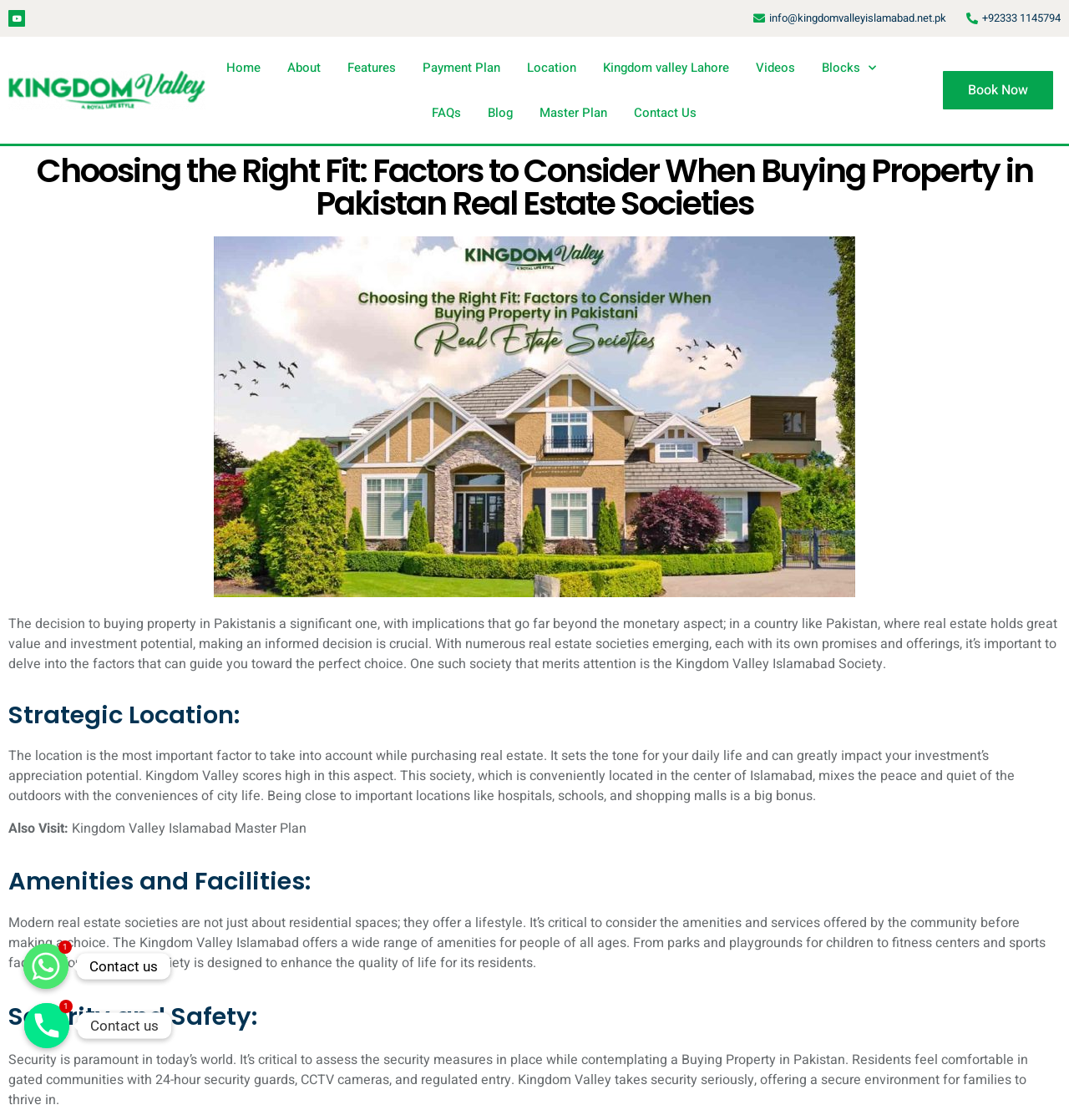Please identify the bounding box coordinates of the clickable element to fulfill the following instruction: "Click the 'Home' link". The coordinates should be four float numbers between 0 and 1, i.e., [left, top, right, bottom].

[0.211, 0.04, 0.244, 0.081]